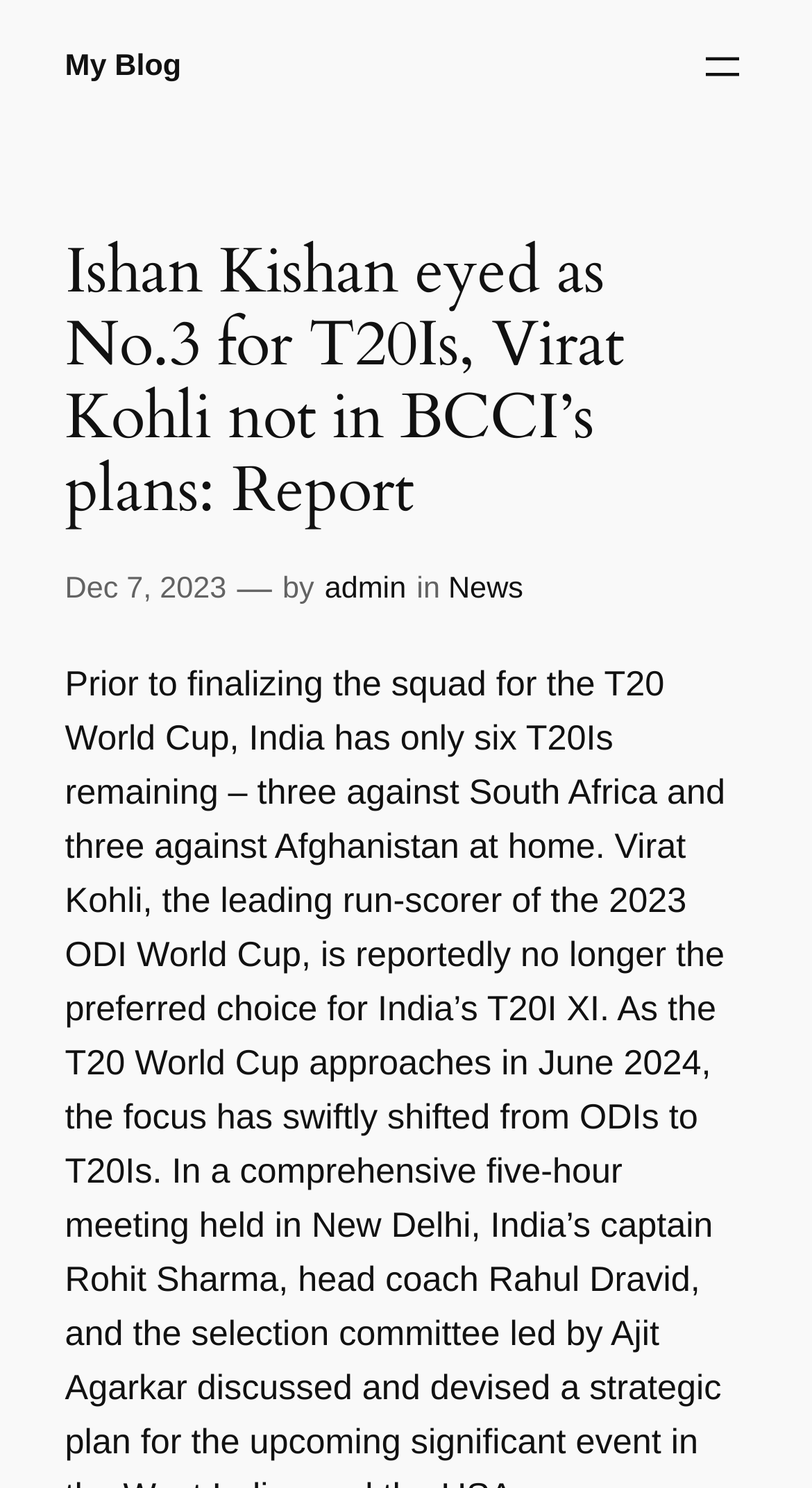Give a full account of the webpage's elements and their arrangement.

The webpage appears to be a news article or blog post. At the top, there is a link to "My Blog" positioned near the left edge of the page. To the right of this link, there is a button labeled "Open menu" which, when clicked, opens a dialog popup.

Below the top section, there is a prominent heading that reads "Ishan Kishan eyed as No.3 for T20Is, Virat Kohli not in BCCI’s plans: Report". This heading spans almost the entire width of the page.

Underneath the heading, there is a section containing information about the article. This section includes a timestamp, "Dec 7, 2023", which is positioned near the left edge of the page. To the right of the timestamp, there is a dash, followed by the text "by" and then a link to the author, "admin". Further to the right, there is the text "in" and then a link to the category, "News".